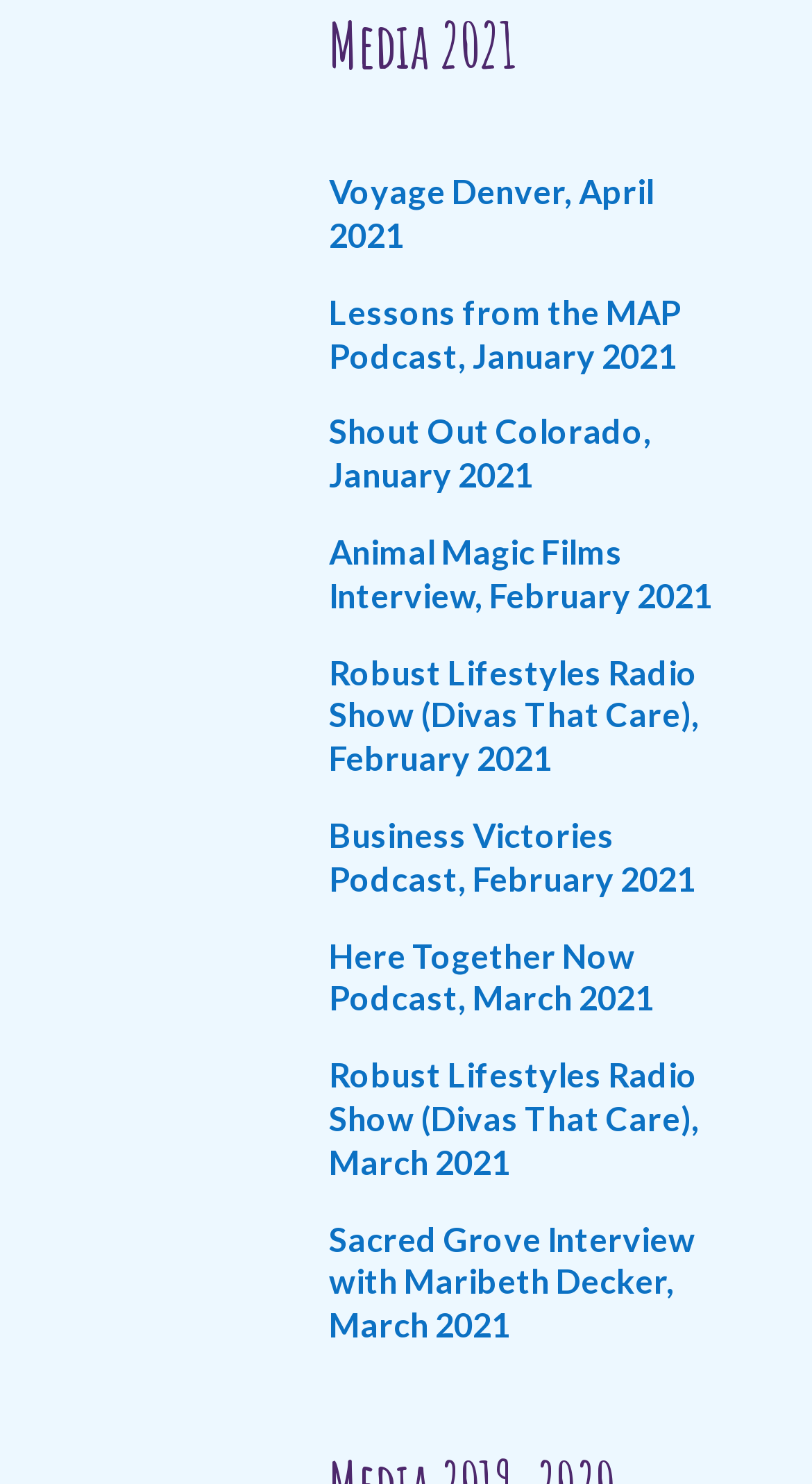Determine the bounding box coordinates for the area that should be clicked to carry out the following instruction: "Explore Sacred Grove Interview with Maribeth Decker".

[0.405, 0.821, 0.856, 0.906]